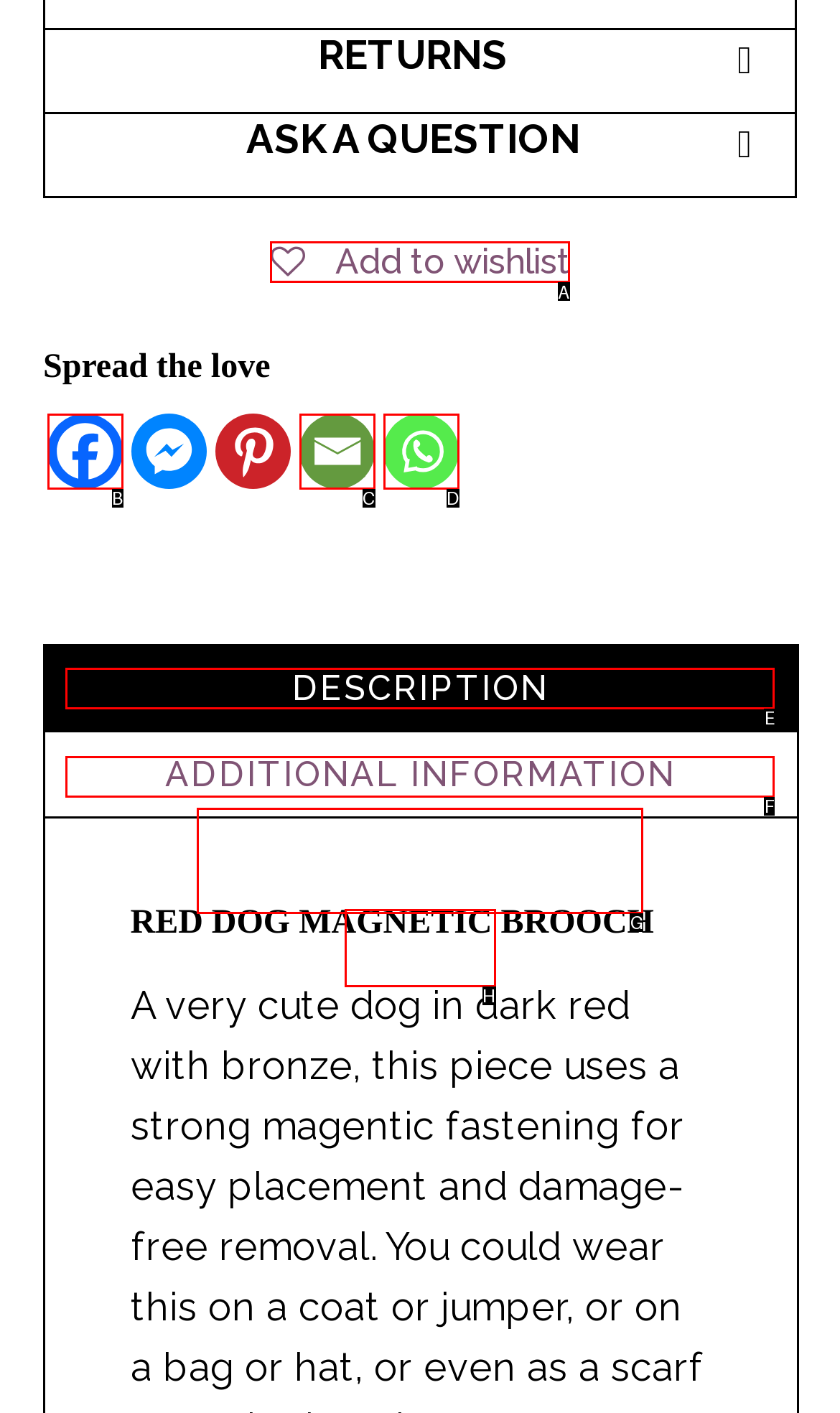Tell me which option I should click to complete the following task: Click the 'Add to wishlist' link Answer with the option's letter from the given choices directly.

A